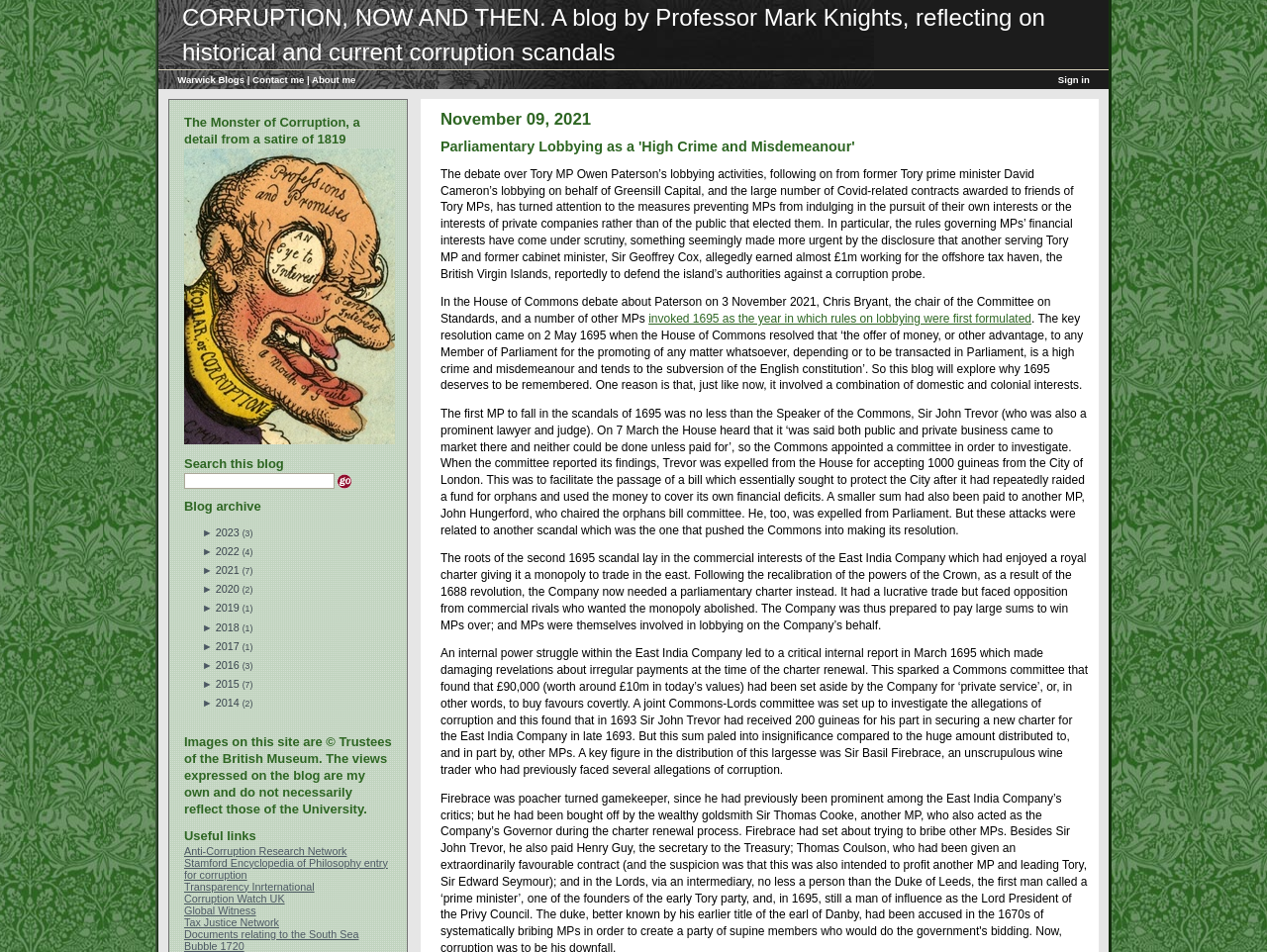Please specify the bounding box coordinates for the clickable region that will help you carry out the instruction: "Click the 'CORRUPTION, NOW AND THEN. A blog by Professor Mark Knights, reflecting on historical and current corruption scandals' link".

[0.144, 0.004, 0.825, 0.069]